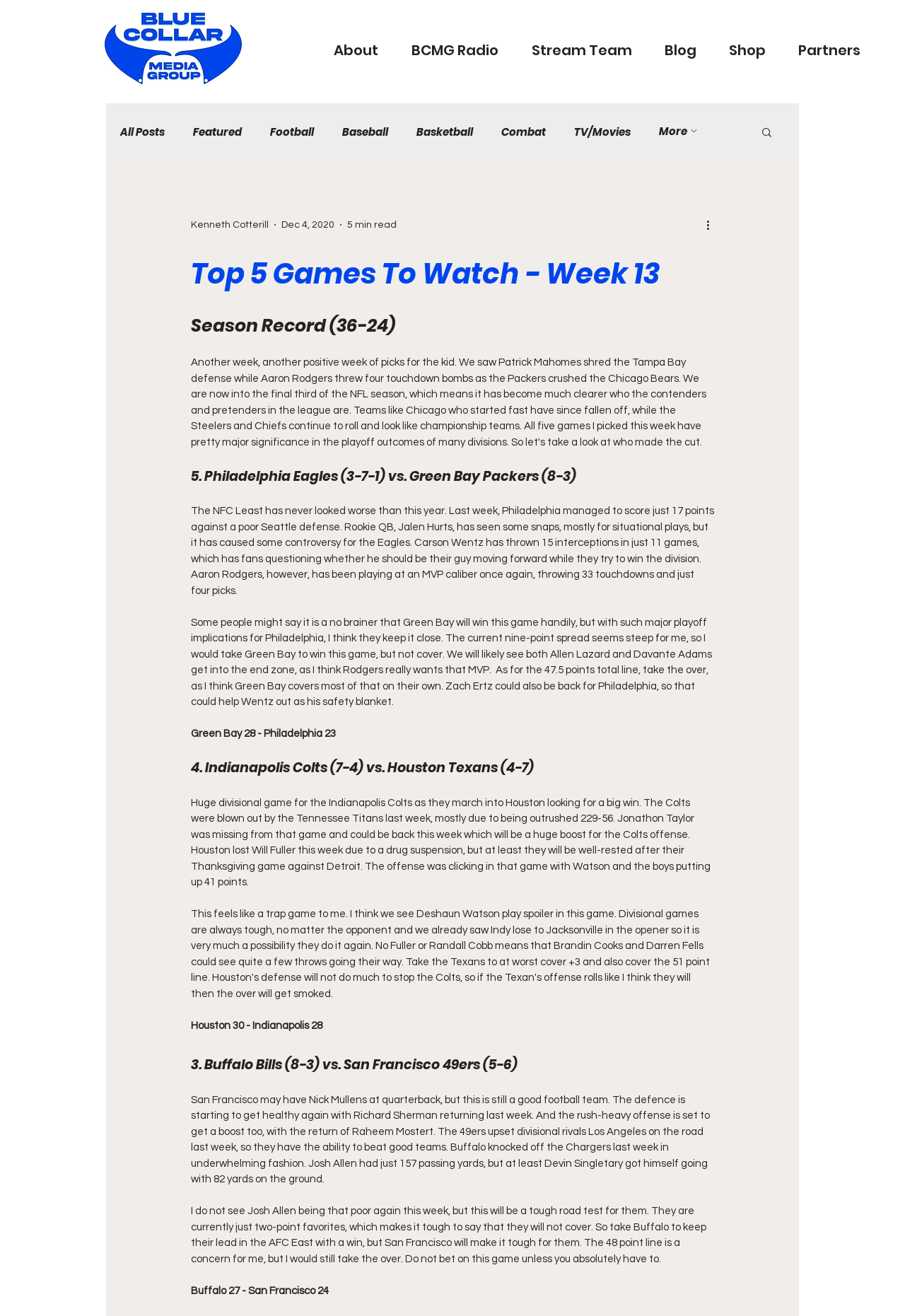From the screenshot, find the bounding box of the UI element matching this description: "About". Supply the bounding box coordinates in the form [left, top, right, bottom], each a float between 0 and 1.

[0.35, 0.025, 0.436, 0.052]